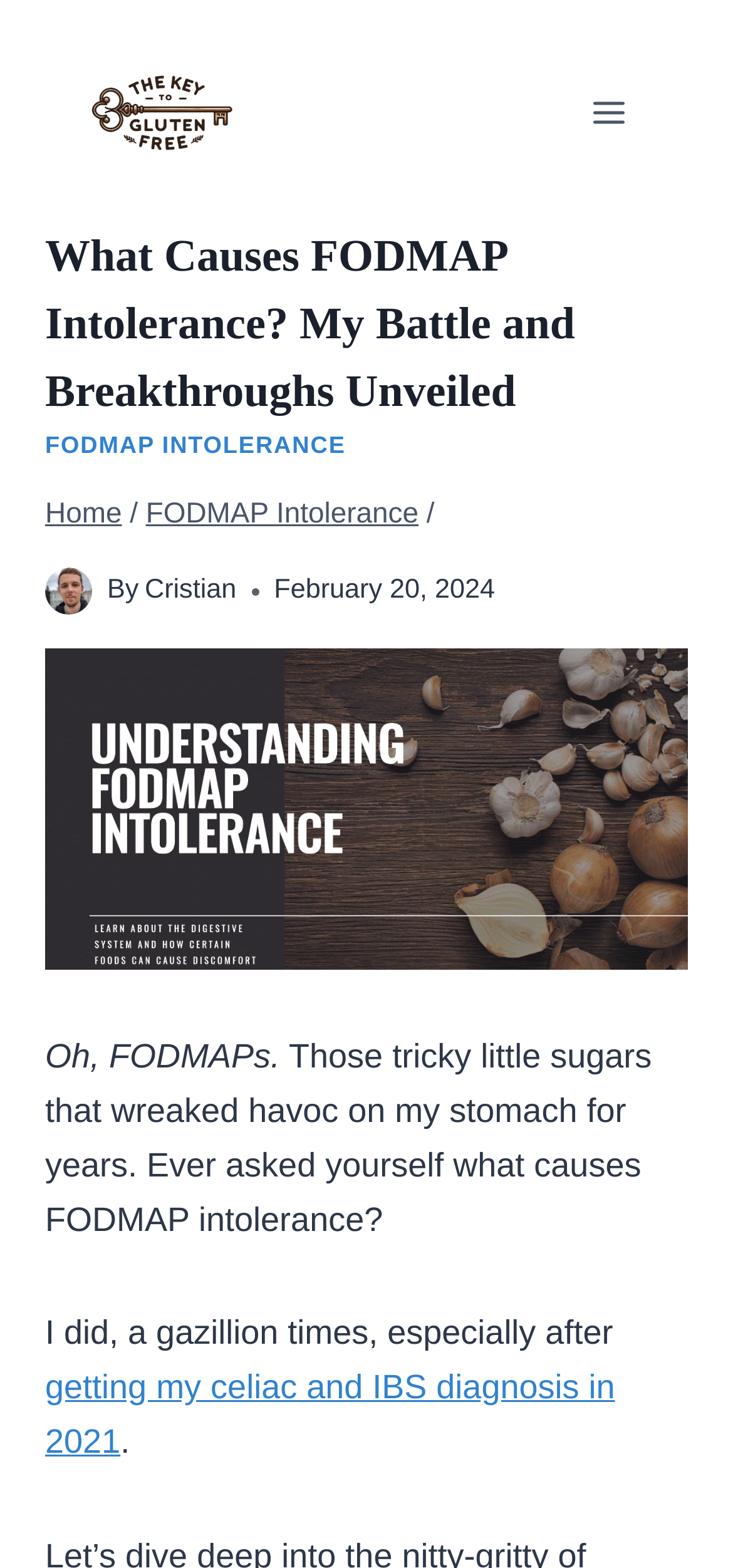Please find the bounding box coordinates (top-left x, top-left y, bottom-right x, bottom-right y) in the screenshot for the UI element described as follows: Home

[0.062, 0.318, 0.166, 0.339]